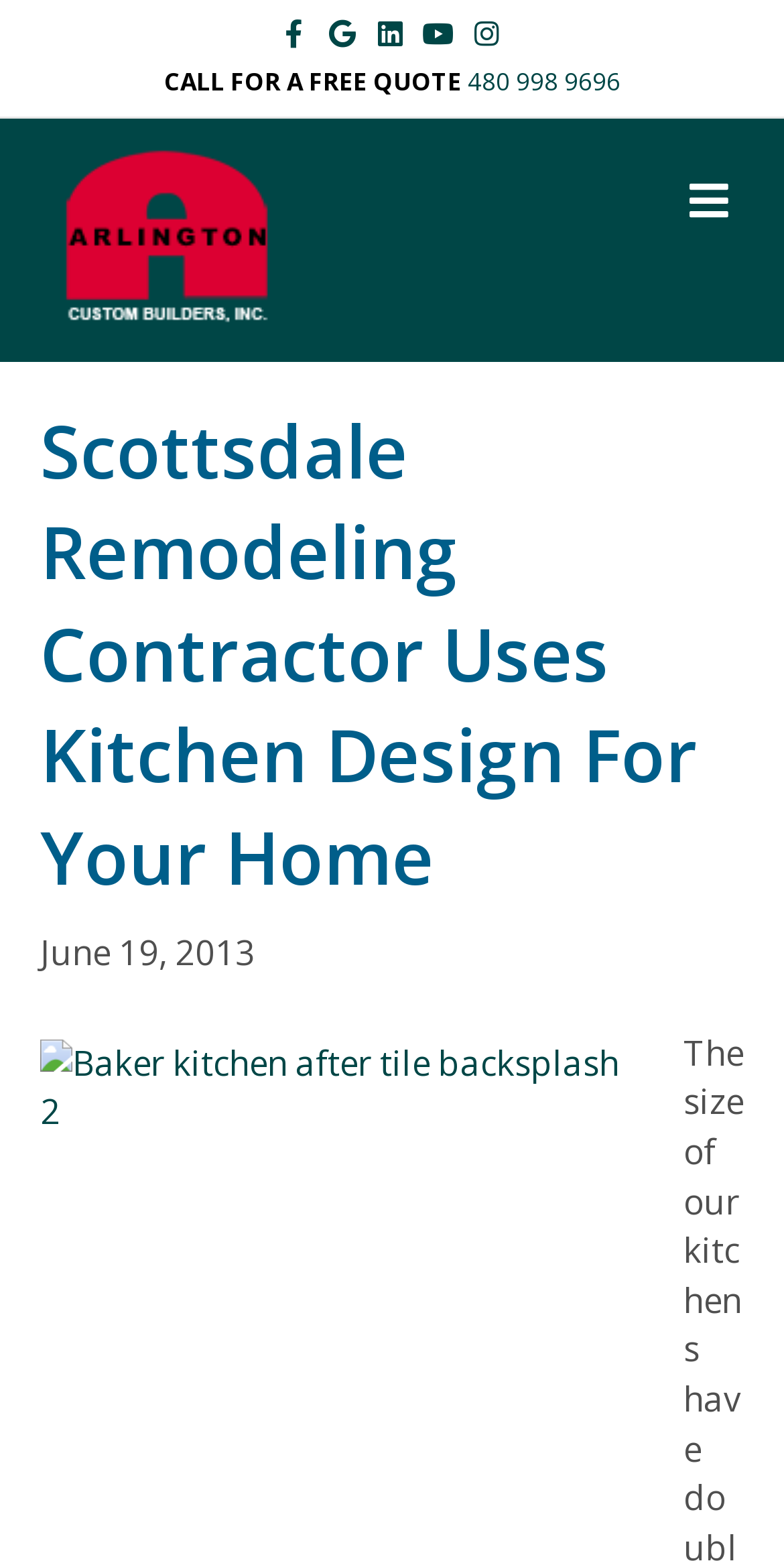Please give a short response to the question using one word or a phrase:
What is the date of the article?

June 19, 2013